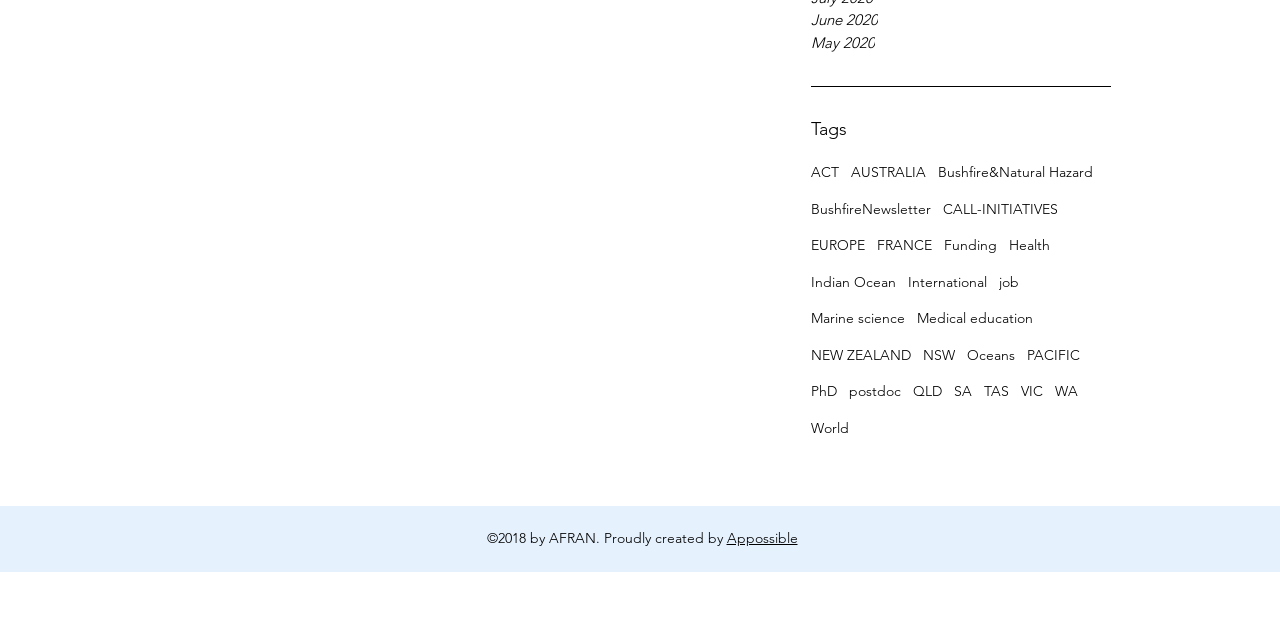How many social media links are available? Observe the screenshot and provide a one-word or short phrase answer.

2